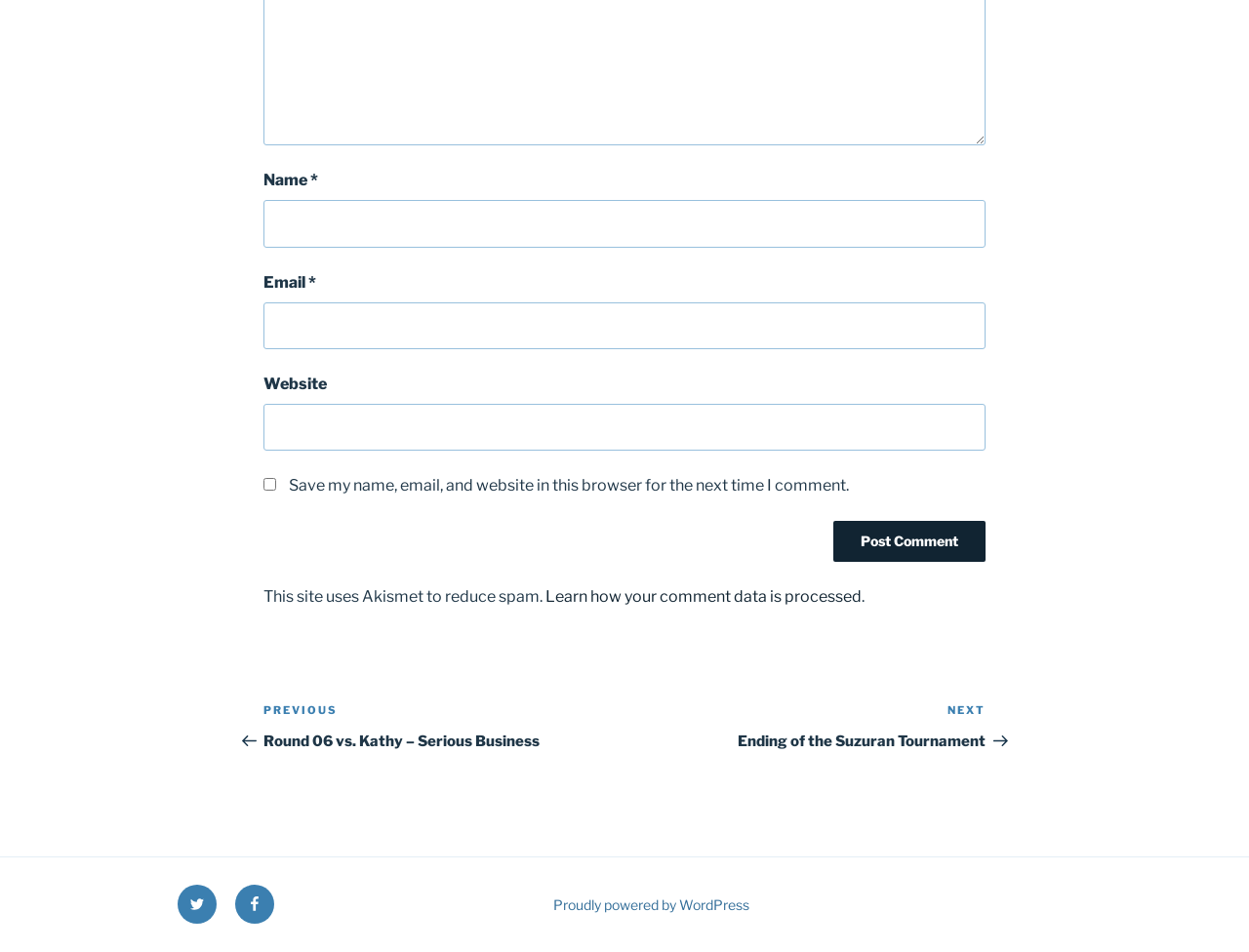Respond with a single word or phrase:
What is the function of the 'Post Comment' button?

Submit comment